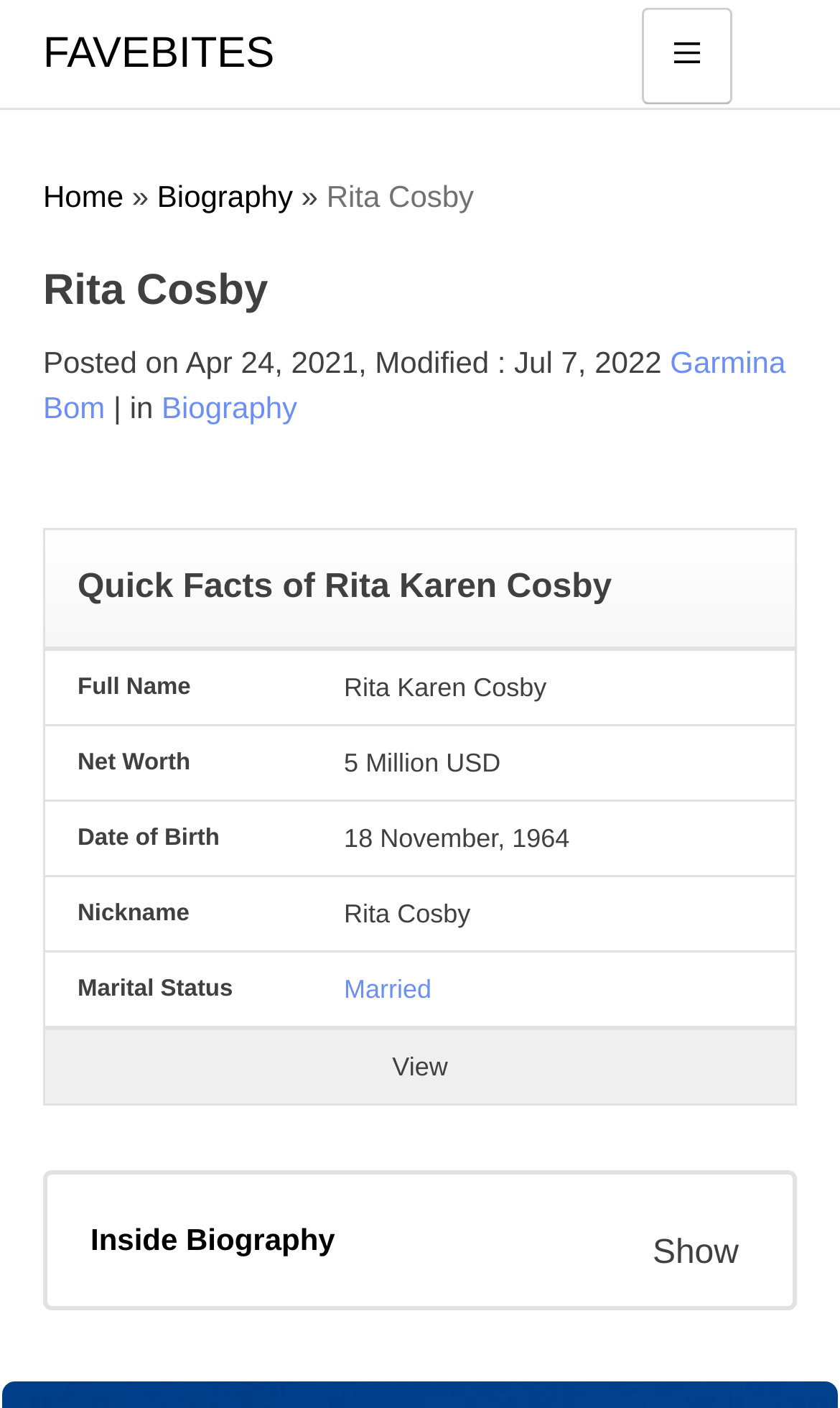Please identify the bounding box coordinates of the area I need to click to accomplish the following instruction: "Click on the 'Home' link".

[0.051, 0.127, 0.147, 0.152]